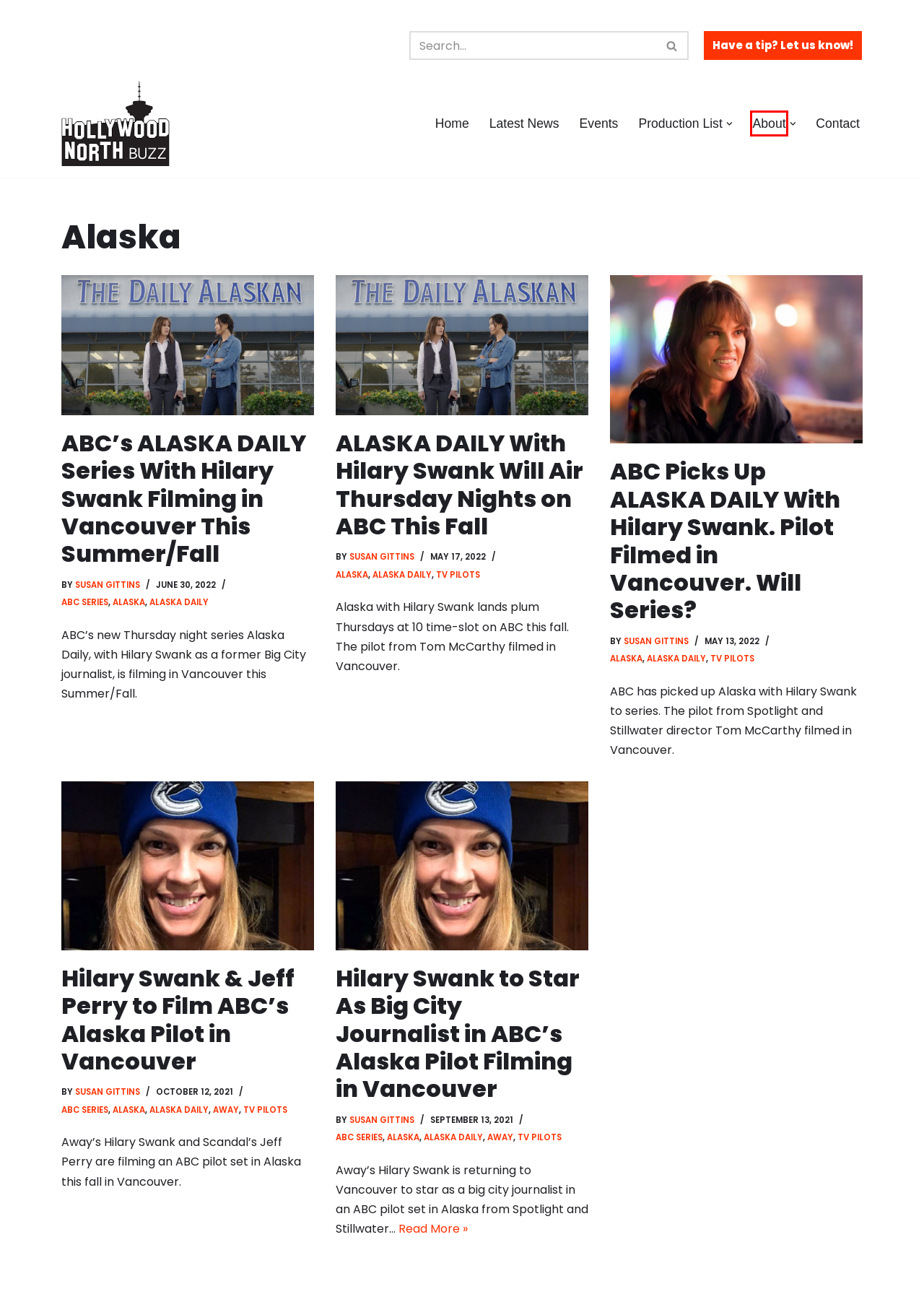You have been given a screenshot of a webpage with a red bounding box around a UI element. Select the most appropriate webpage description for the new webpage that appears after clicking the element within the red bounding box. The choices are:
A. Contact - Hollywood North Buzz
B. About - Hollywood North Buzz
C. Susan Gittins, Author at Hollywood North Buzz
D. TV Pilots Archives - Hollywood North Buzz
E. Latest News - Hollywood North Buzz
F. ABC Series Archives - Hollywood North Buzz
G. ABC's ALASKA DAILY Series With Hilary Swank Filming in Vancouver This Summer/Fall
H. ABC Picks Up ALASKA DAILY With Hilary Swank. Pilot Filmed in Vancouver. Will Series?

B